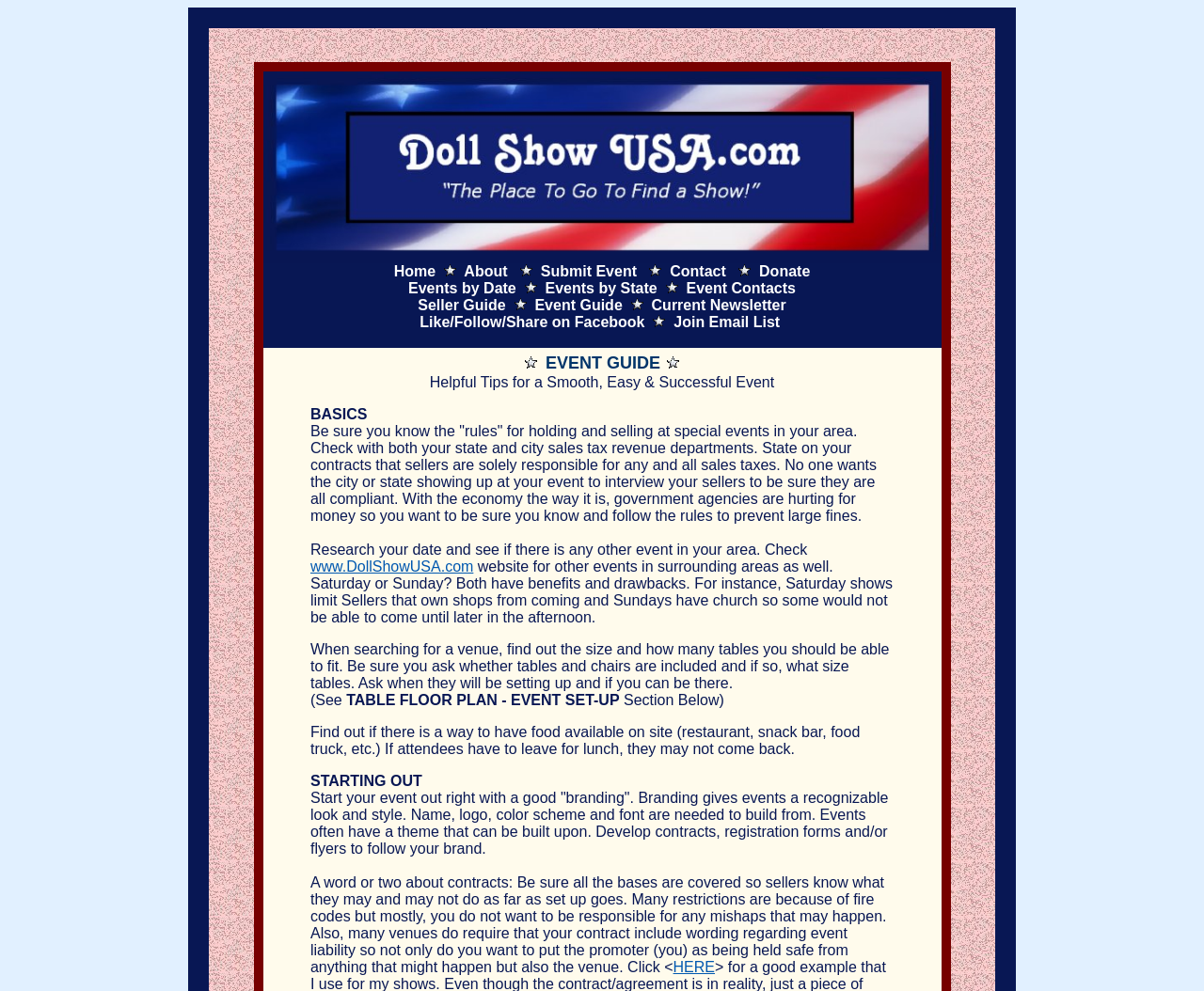Please answer the following question as detailed as possible based on the image: 
What is the purpose of branding for an event?

According to the webpage, branding gives events a recognizable look and style, and is important for building a consistent image and identity for the event, including a name, logo, color scheme, and font.